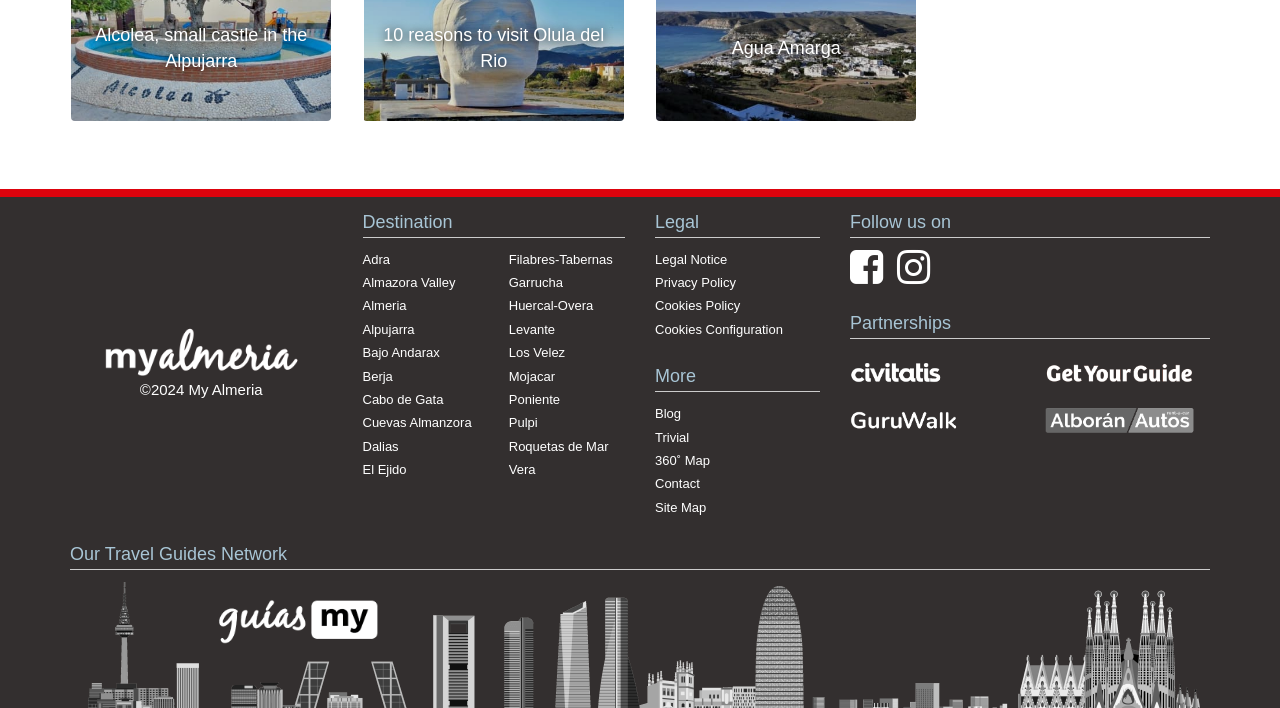Determine the bounding box coordinates of the clickable element necessary to fulfill the instruction: "Follow on Facebook". Provide the coordinates as four float numbers within the 0 to 1 range, i.e., [left, top, right, bottom].

[0.664, 0.379, 0.693, 0.4]